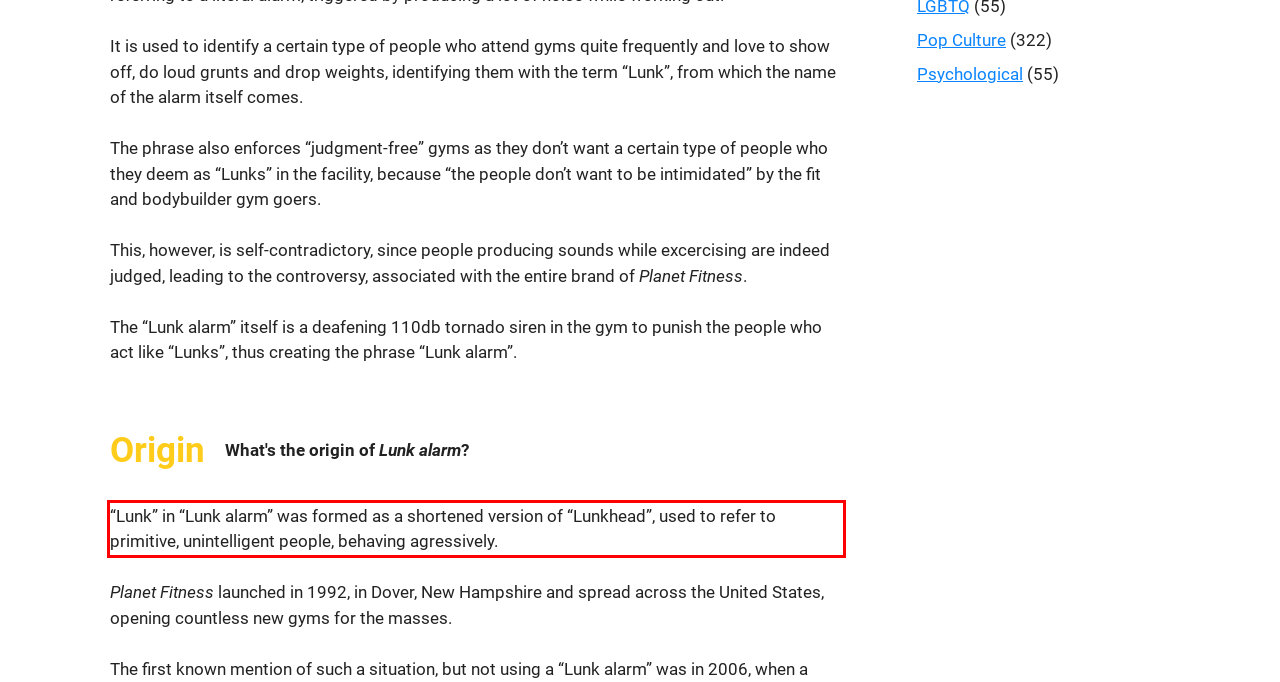You have a screenshot of a webpage with a red bounding box. Use OCR to generate the text contained within this red rectangle.

“Lunk” in “Lunk alarm” was formed as a shortened version of “Lunkhead”, used to refer to primitive, unintelligent people, behaving agressively.